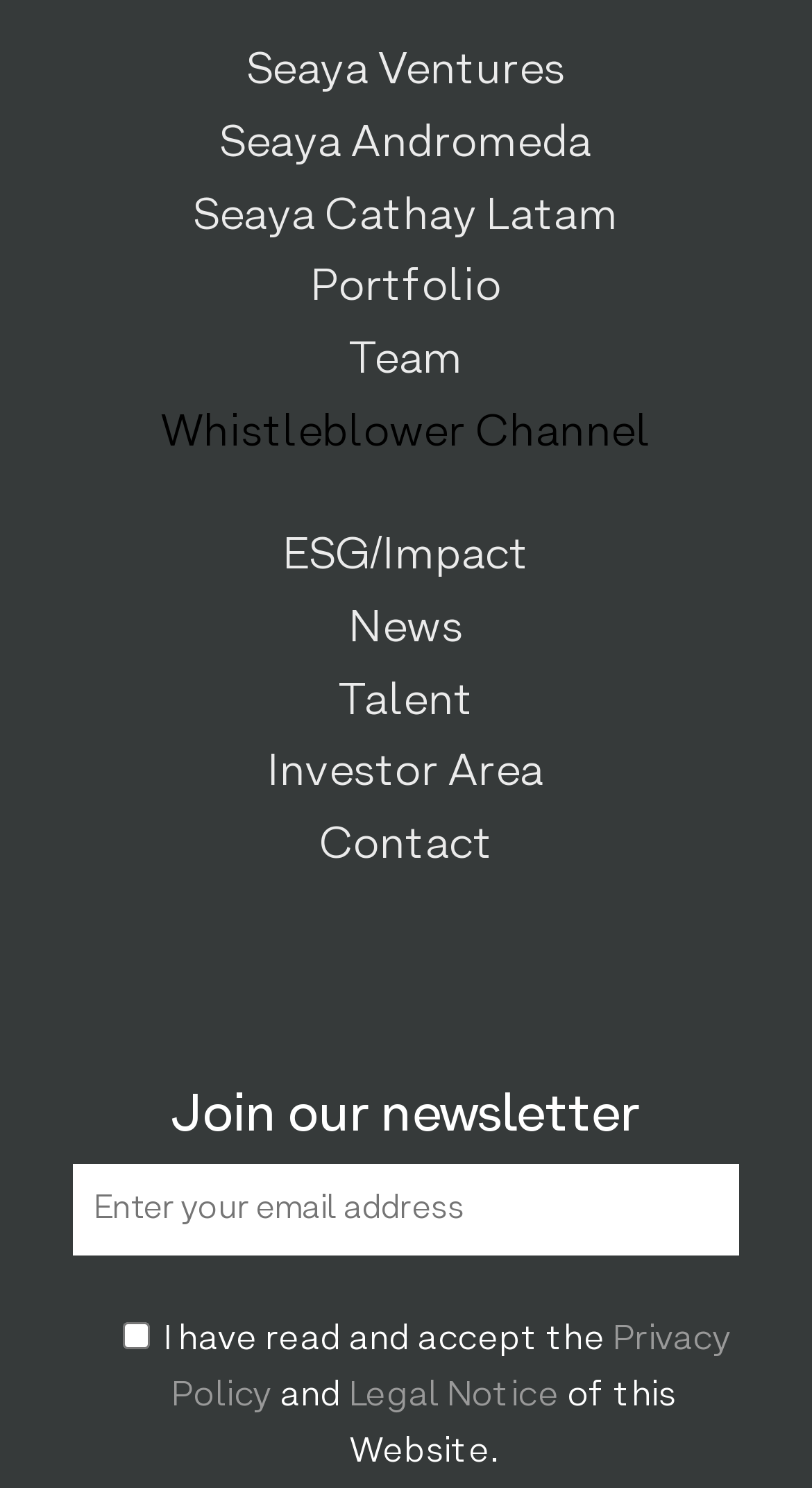Find the bounding box of the element with the following description: "Emotions". The coordinates must be four float numbers between 0 and 1, formatted as [left, top, right, bottom].

None